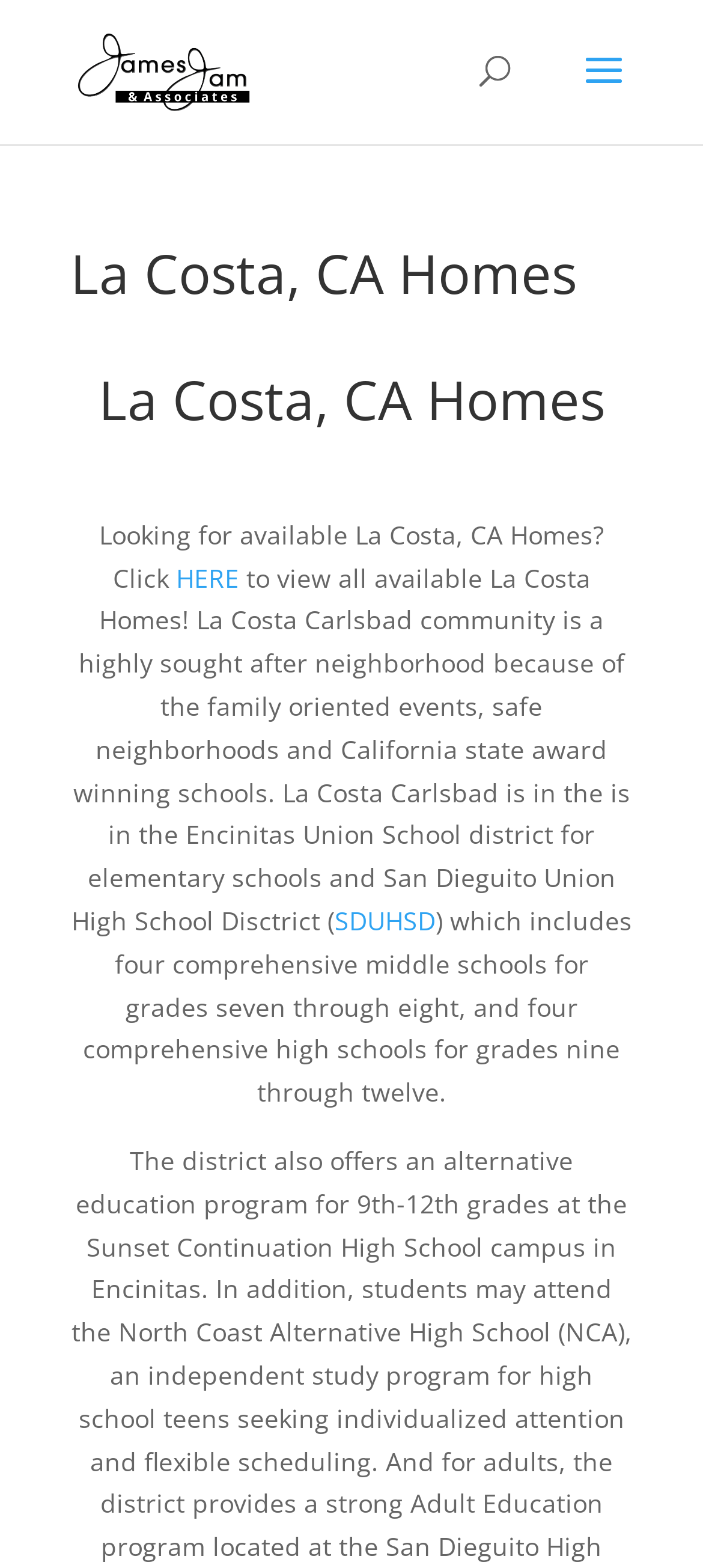What type of events are mentioned in the description of La Costa Carlsbad community?
Kindly offer a comprehensive and detailed response to the question.

The text on the page describes La Costa Carlsbad community as a highly sought after neighborhood because of the family oriented events, safe neighborhoods, and California state award-winning schools.